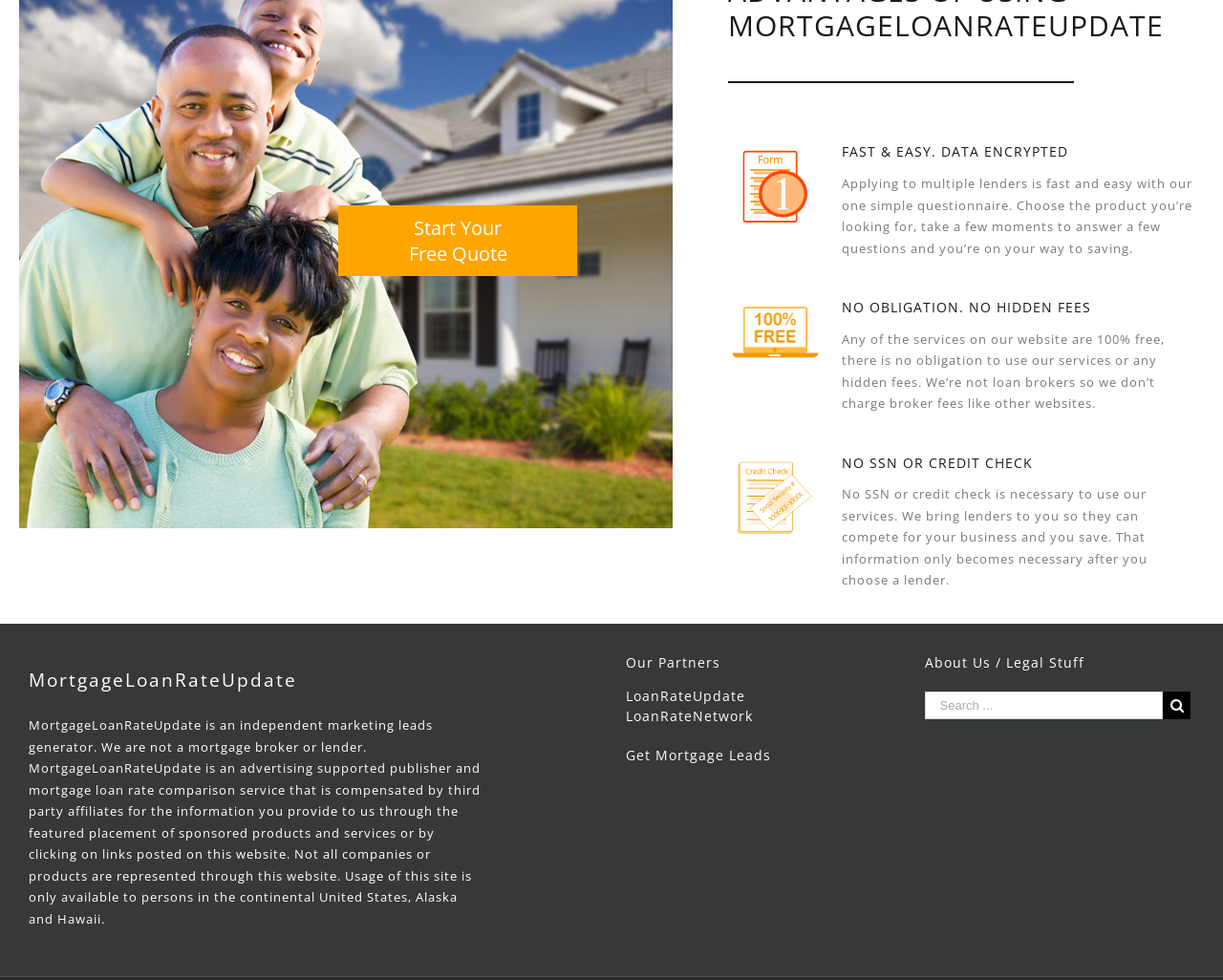What is the primary purpose of this website?
Can you offer a detailed and complete answer to this question?

The website's primary purpose is to compare mortgage loan rates. This can be inferred from the presence of a 'Start Your Free Quote' button and various text elements describing the benefits of using the website to compare loan rates.